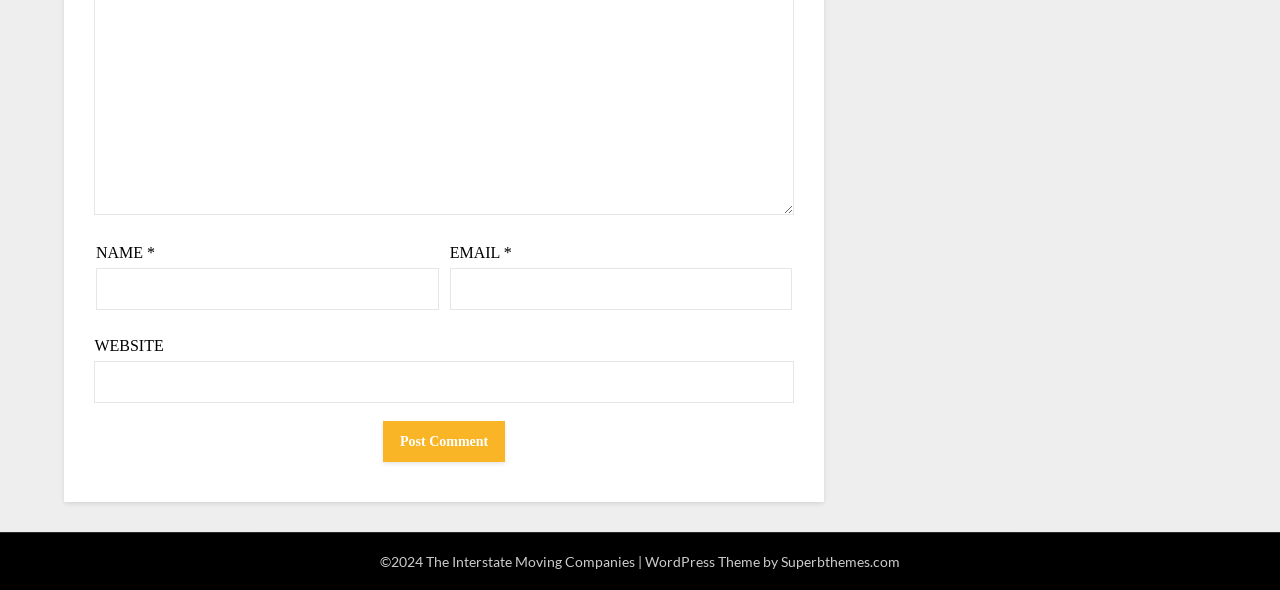Give a one-word or phrase response to the following question: What is the theme provider of the website?

Superbthemes.com